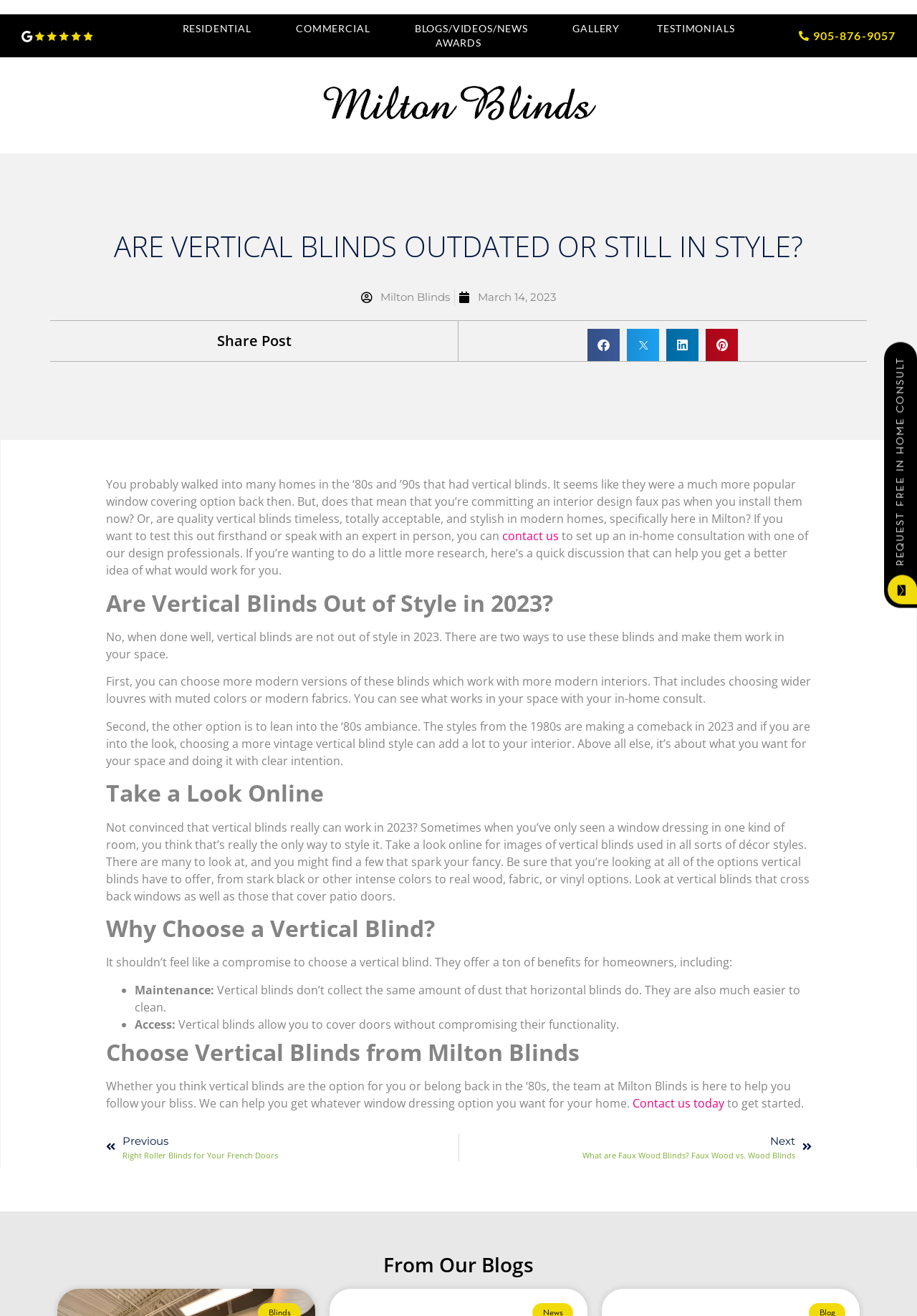Identify the bounding box coordinates for the region to click in order to carry out this instruction: "Click the 'REQUEST FREE IN HOME CONSULT' link". Provide the coordinates using four float numbers between 0 and 1, formatted as [left, top, right, bottom].

[0.964, 0.26, 1.0, 0.462]